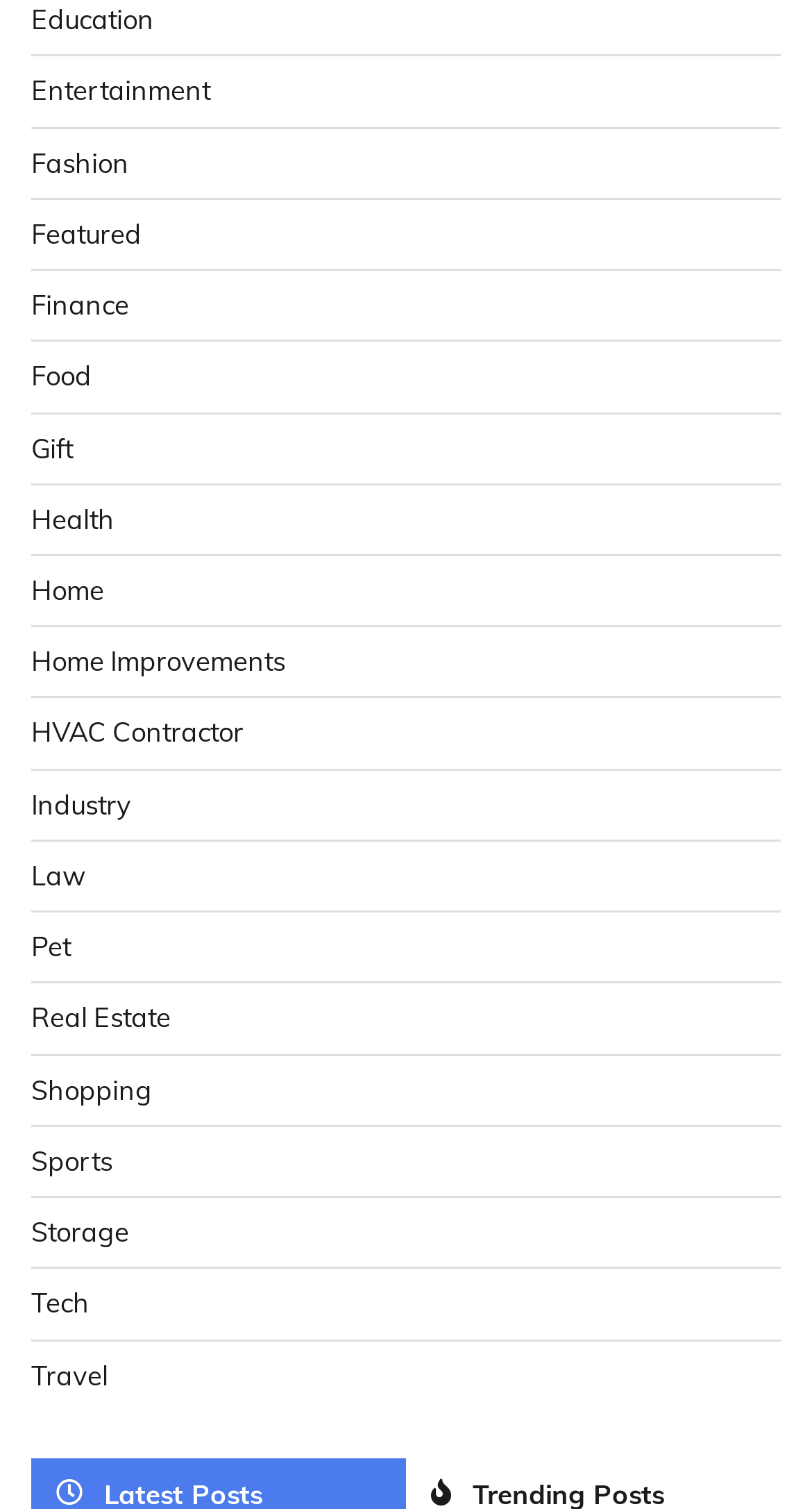What is the last category in the list?
Answer the question based on the image using a single word or a brief phrase.

Travel